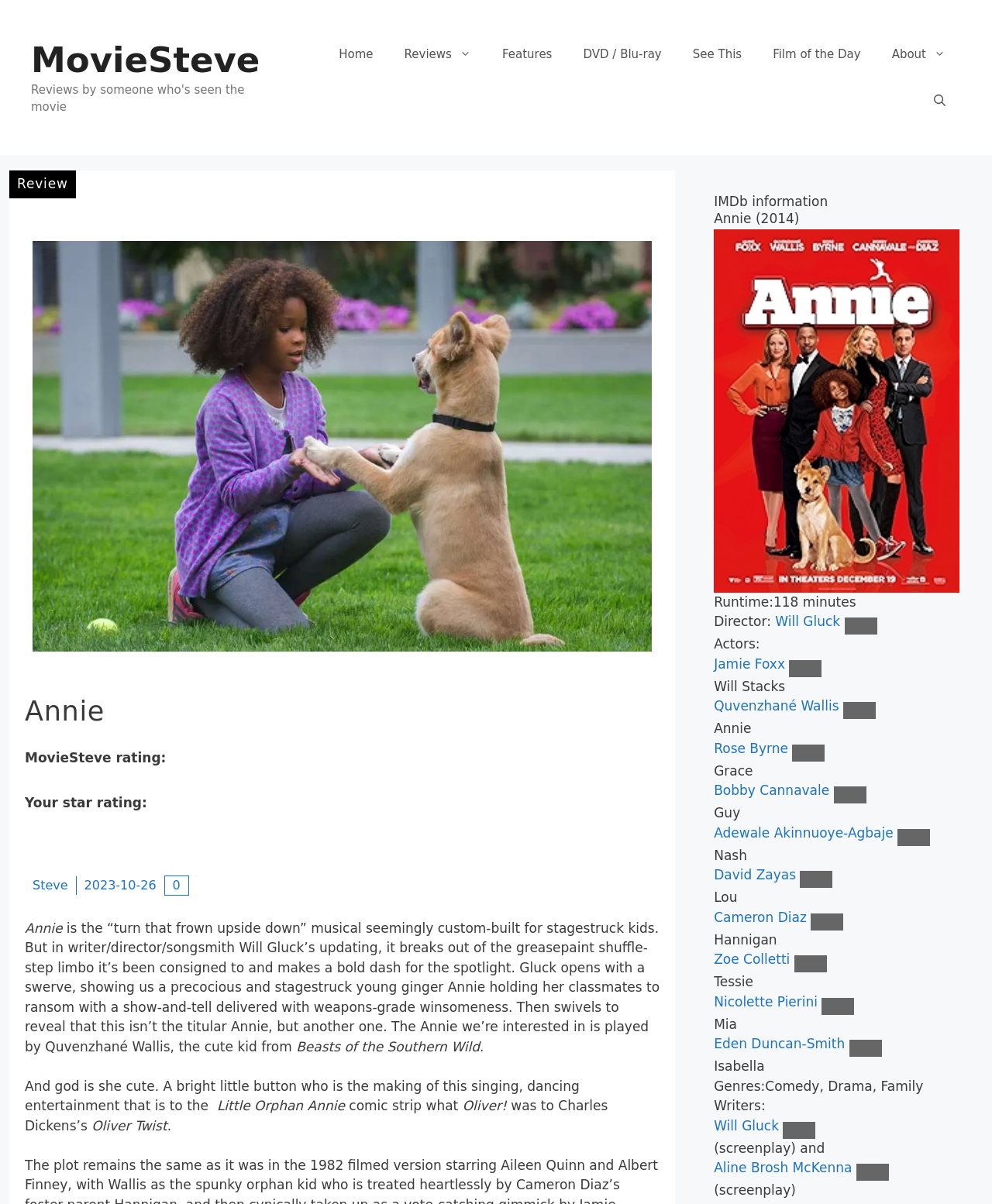Locate the bounding box coordinates of the clickable region to complete the following instruction: "Click the link to read the review."

[0.009, 0.142, 0.076, 0.164]